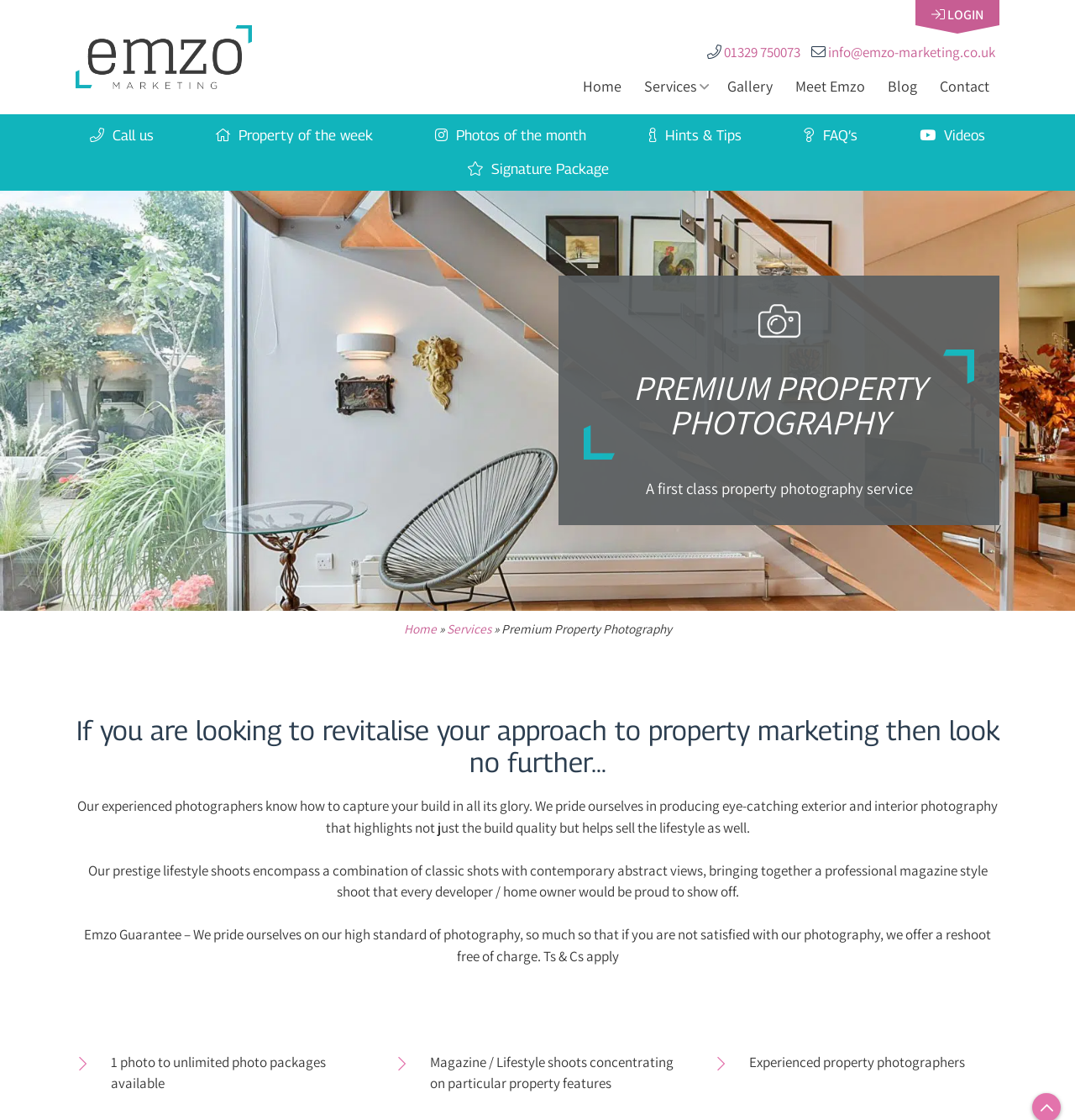Please identify the bounding box coordinates of the area I need to click to accomplish the following instruction: "Click the 'EMZO Marketing' logo".

[0.07, 0.022, 0.234, 0.08]